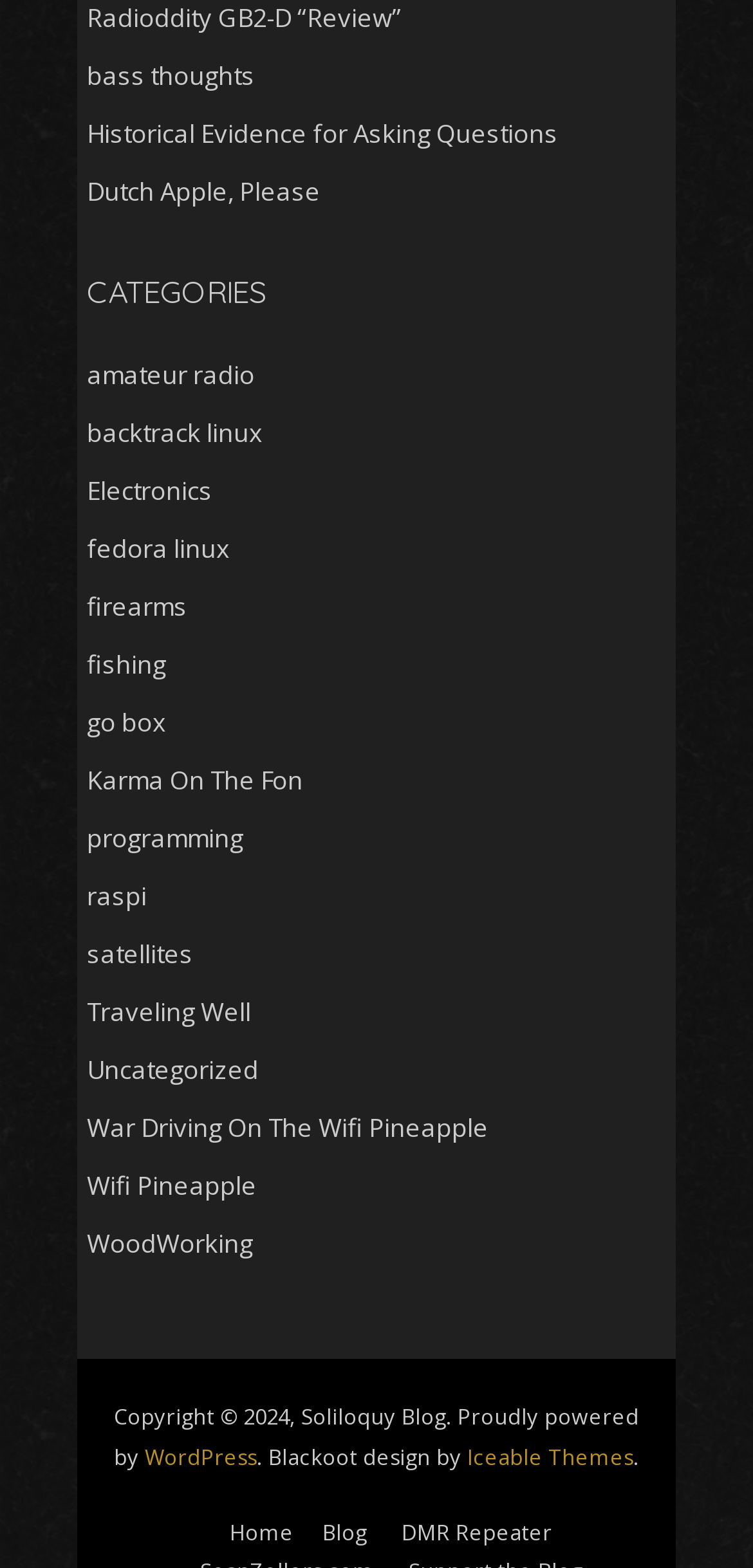Examine the screenshot and answer the question in as much detail as possible: How many categories are listed on the page?

By counting the number of link elements under the 'CATEGORIES' heading, we can determine that there are 17 categories listed on the page.